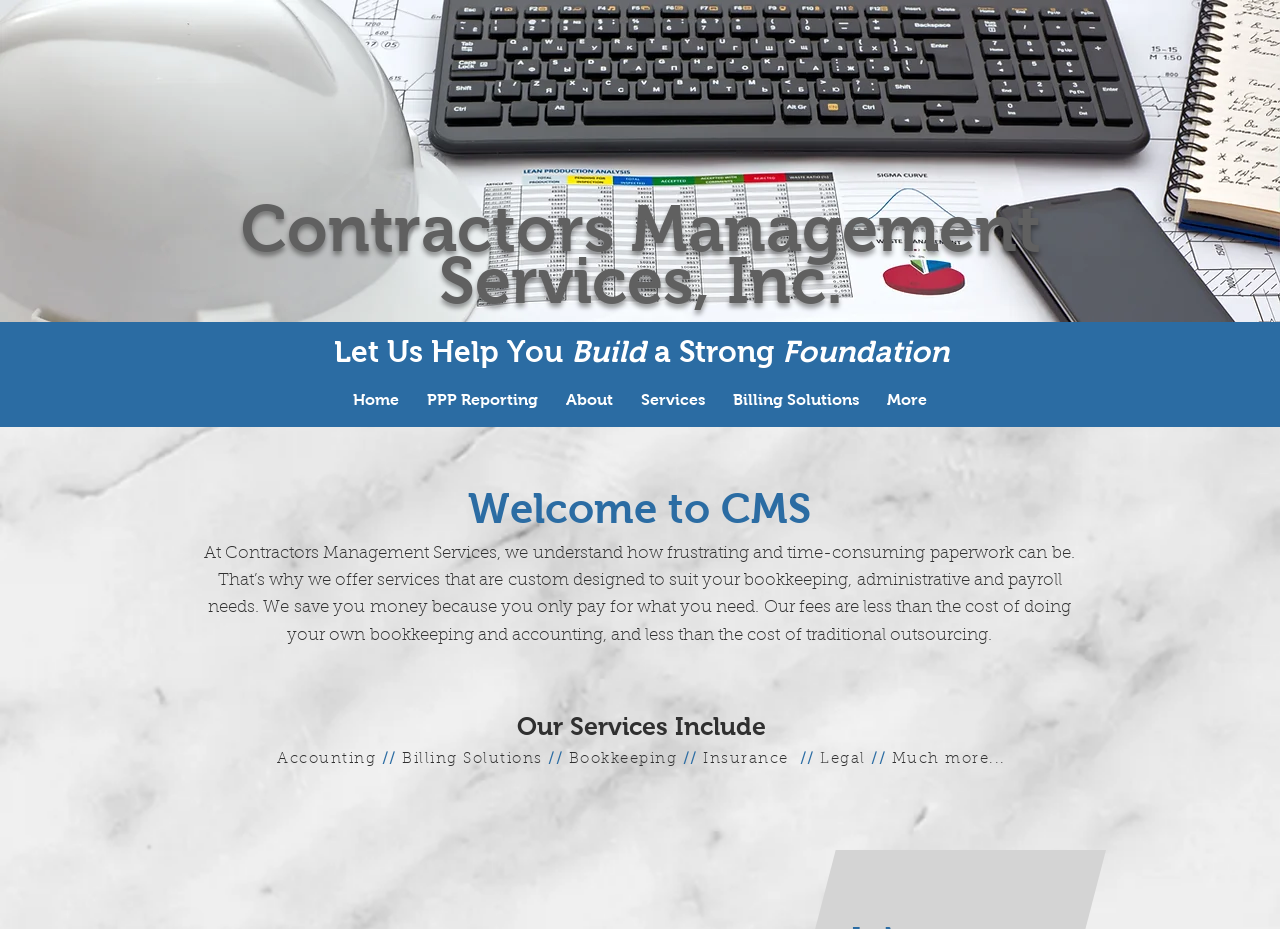Please provide the bounding box coordinate of the region that matches the element description: About. Coordinates should be in the format (top-left x, top-left y, bottom-right x, bottom-right y) and all values should be between 0 and 1.

[0.431, 0.404, 0.49, 0.456]